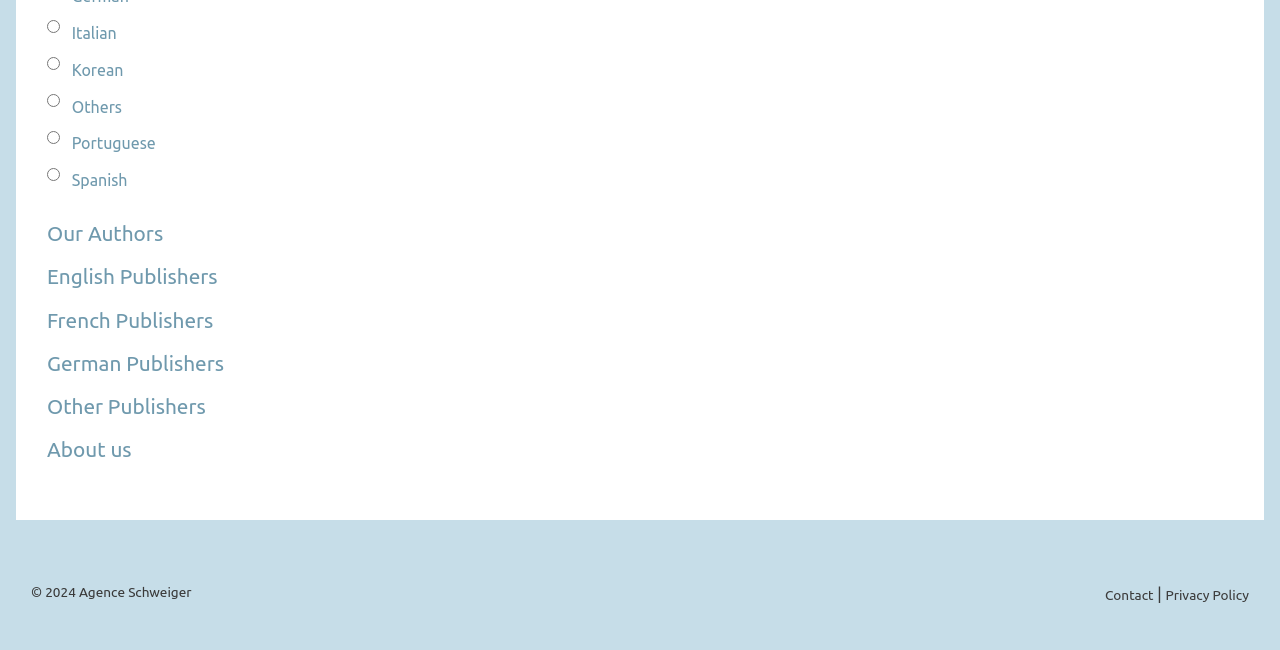Find the bounding box coordinates for the area you need to click to carry out the instruction: "Contact us". The coordinates should be four float numbers between 0 and 1, indicated as [left, top, right, bottom].

[0.863, 0.903, 0.901, 0.928]